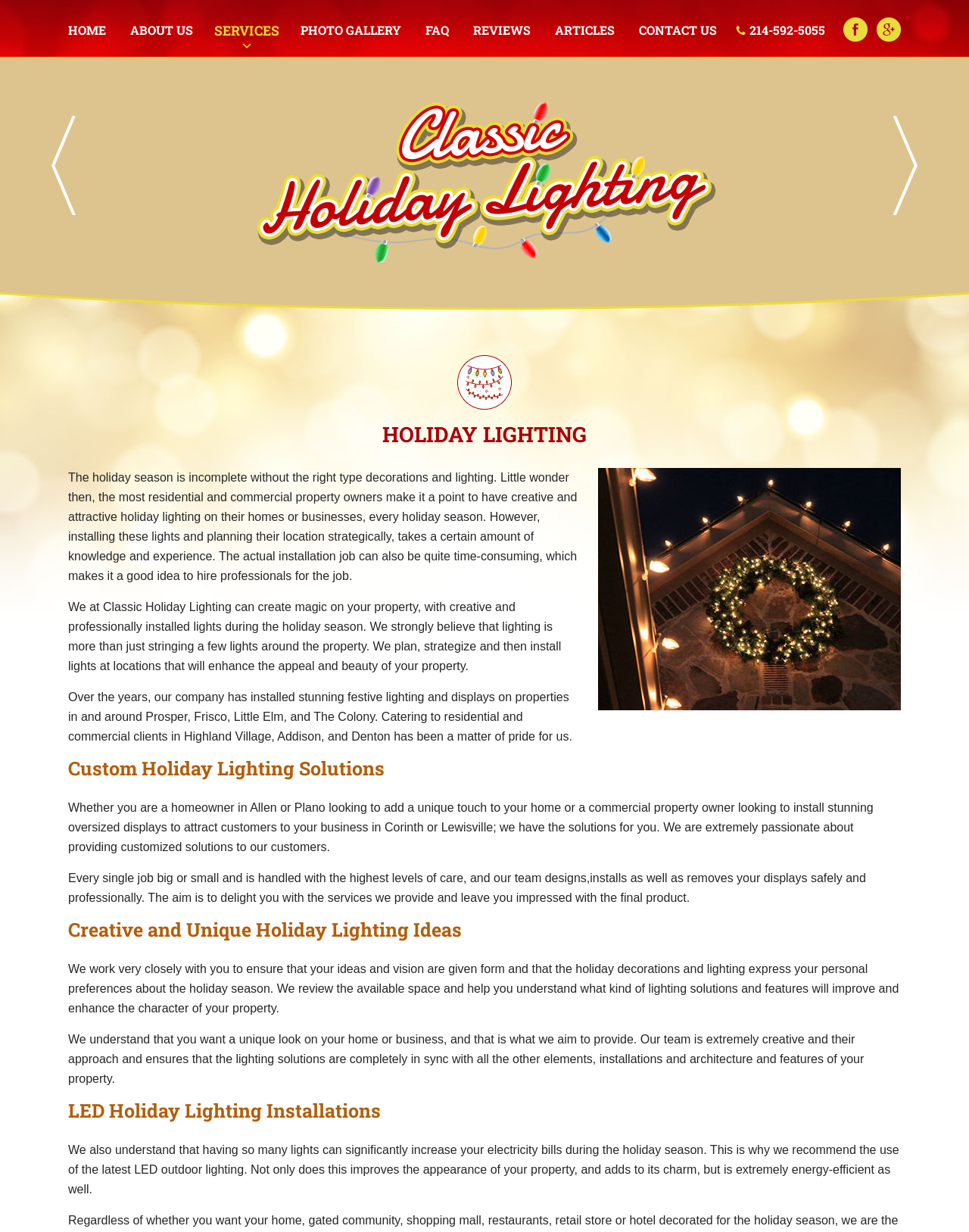Find the bounding box coordinates corresponding to the UI element with the description: "alt="Classic Holiday Lighting"". The coordinates should be formatted as [left, top, right, bottom], with values as floats between 0 and 1.

[0.261, 0.205, 0.739, 0.216]